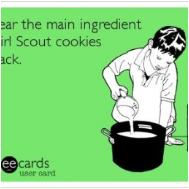Respond with a single word or phrase to the following question: What is the humorous caption about?

Girl Scout cookies